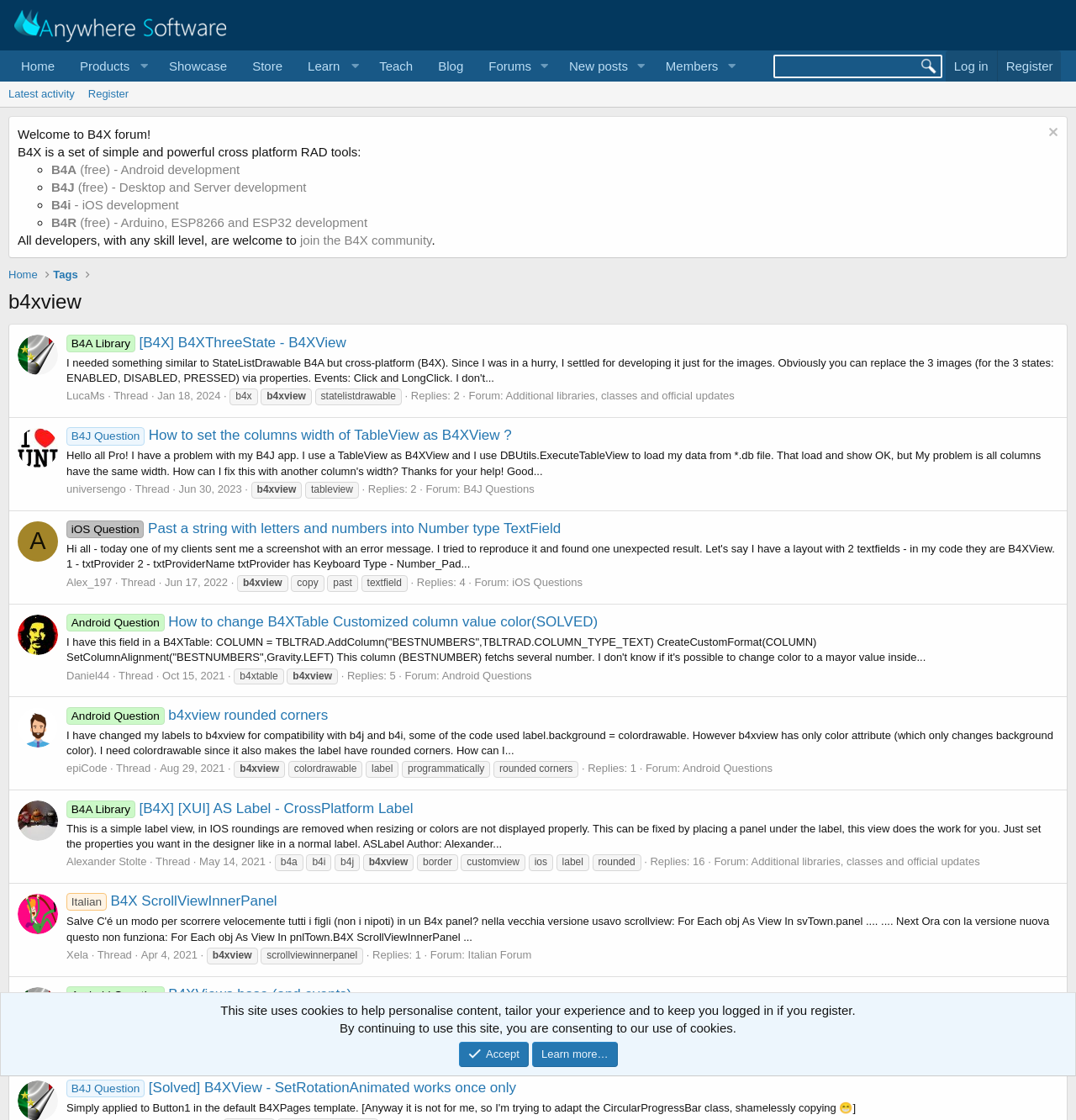Given the webpage screenshot and the description, determine the bounding box coordinates (top-left x, top-left y, bottom-right x, bottom-right y) that define the location of the UI element matching this description: join the B4X community

[0.279, 0.208, 0.401, 0.221]